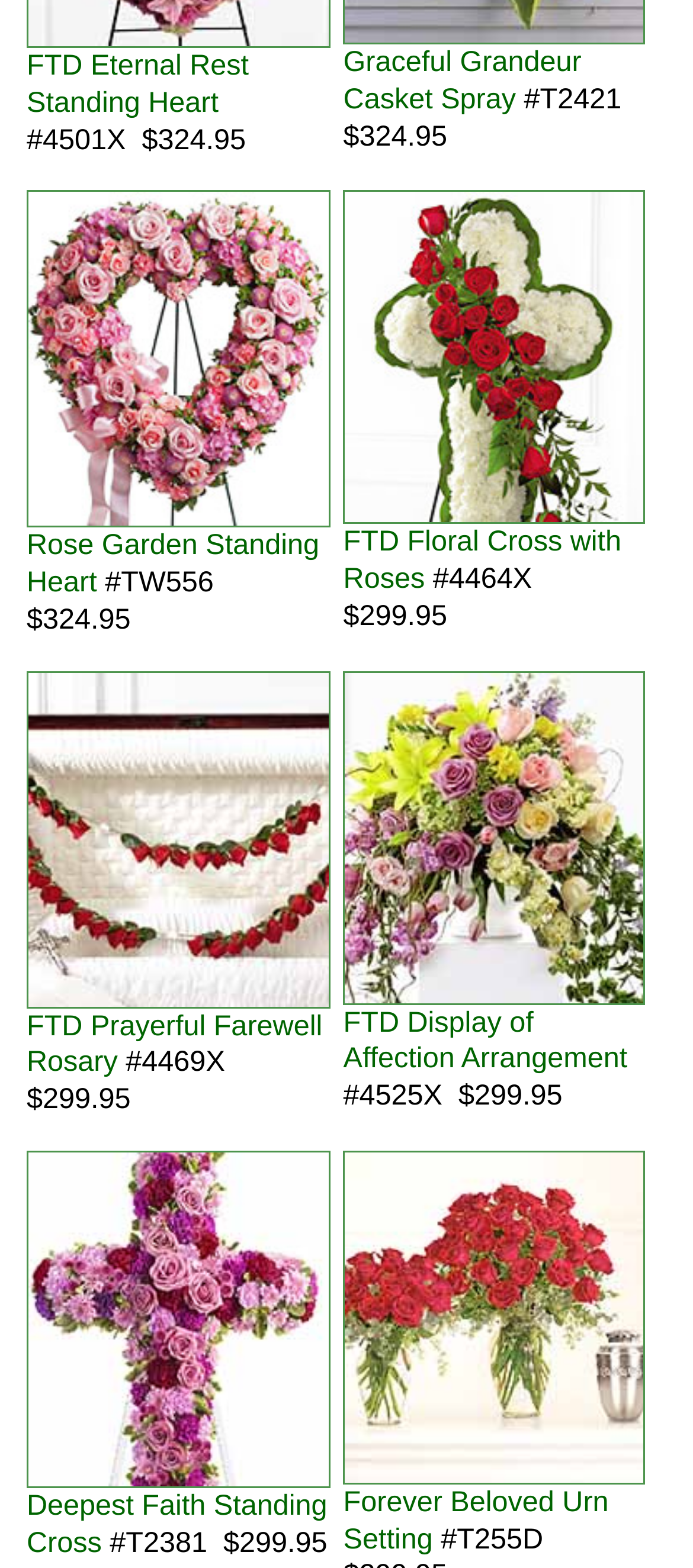Please determine the bounding box coordinates for the element that should be clicked to follow these instructions: "Learn about FTD Prayerful Farewell Rosary".

[0.038, 0.523, 0.478, 0.545]